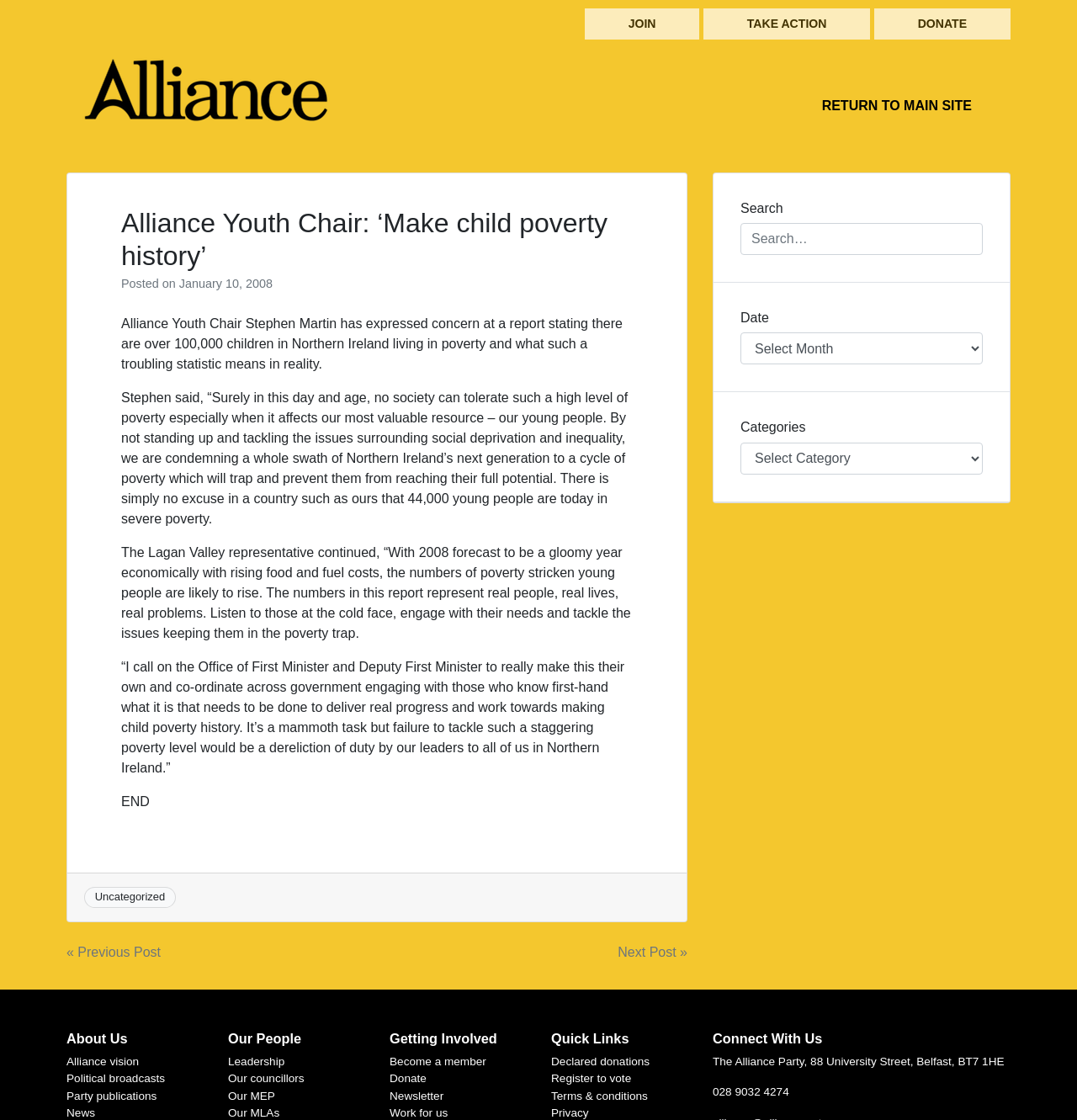Determine the bounding box coordinates of the region that needs to be clicked to achieve the task: "Click the 'JOIN' link".

[0.543, 0.008, 0.65, 0.035]